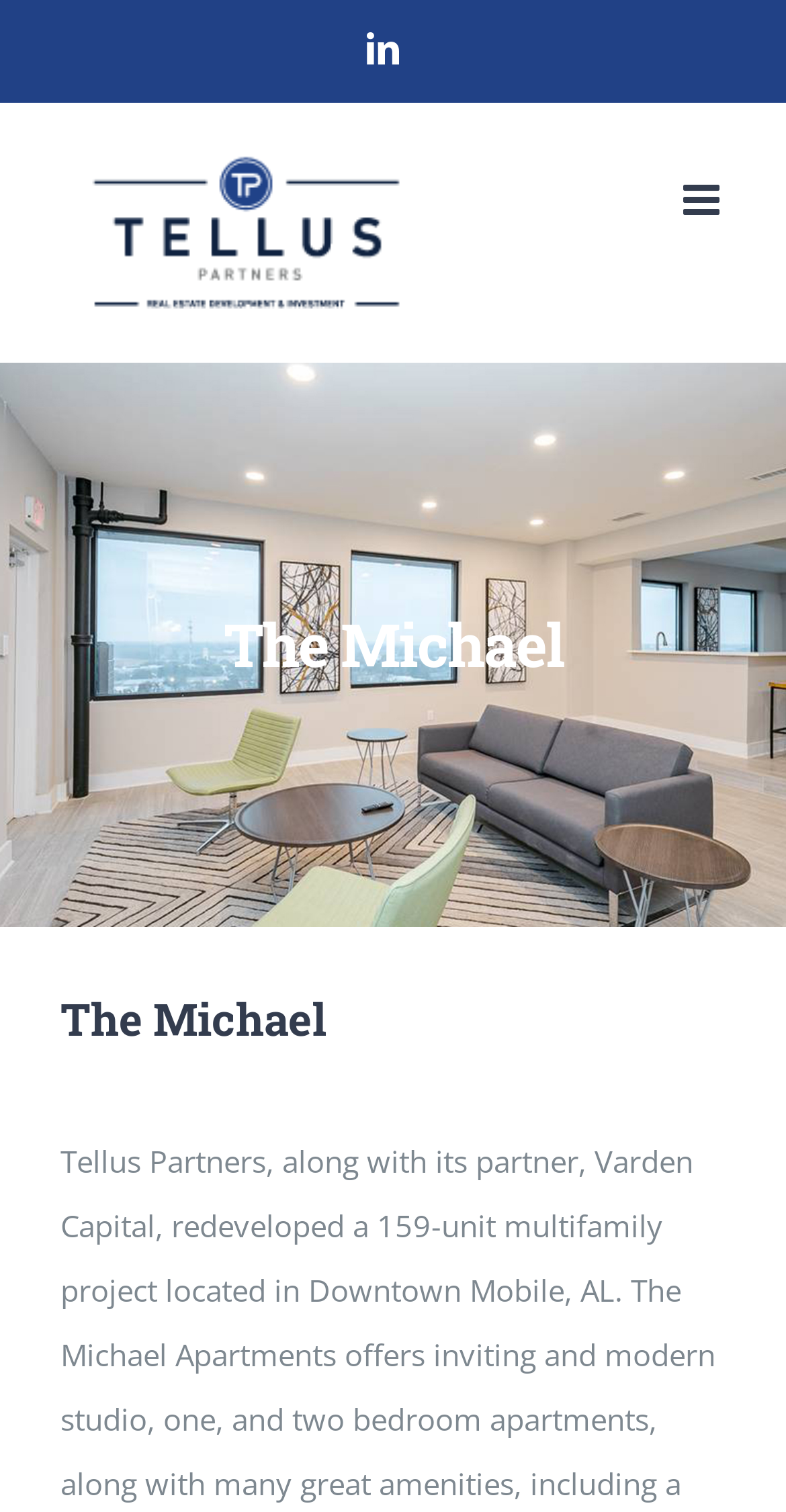Please determine the bounding box of the UI element that matches this description: alt="Tellus Partners Logo". The coordinates should be given as (top-left x, top-left y, bottom-right x, bottom-right y), with all values between 0 and 1.

[0.077, 0.095, 0.544, 0.212]